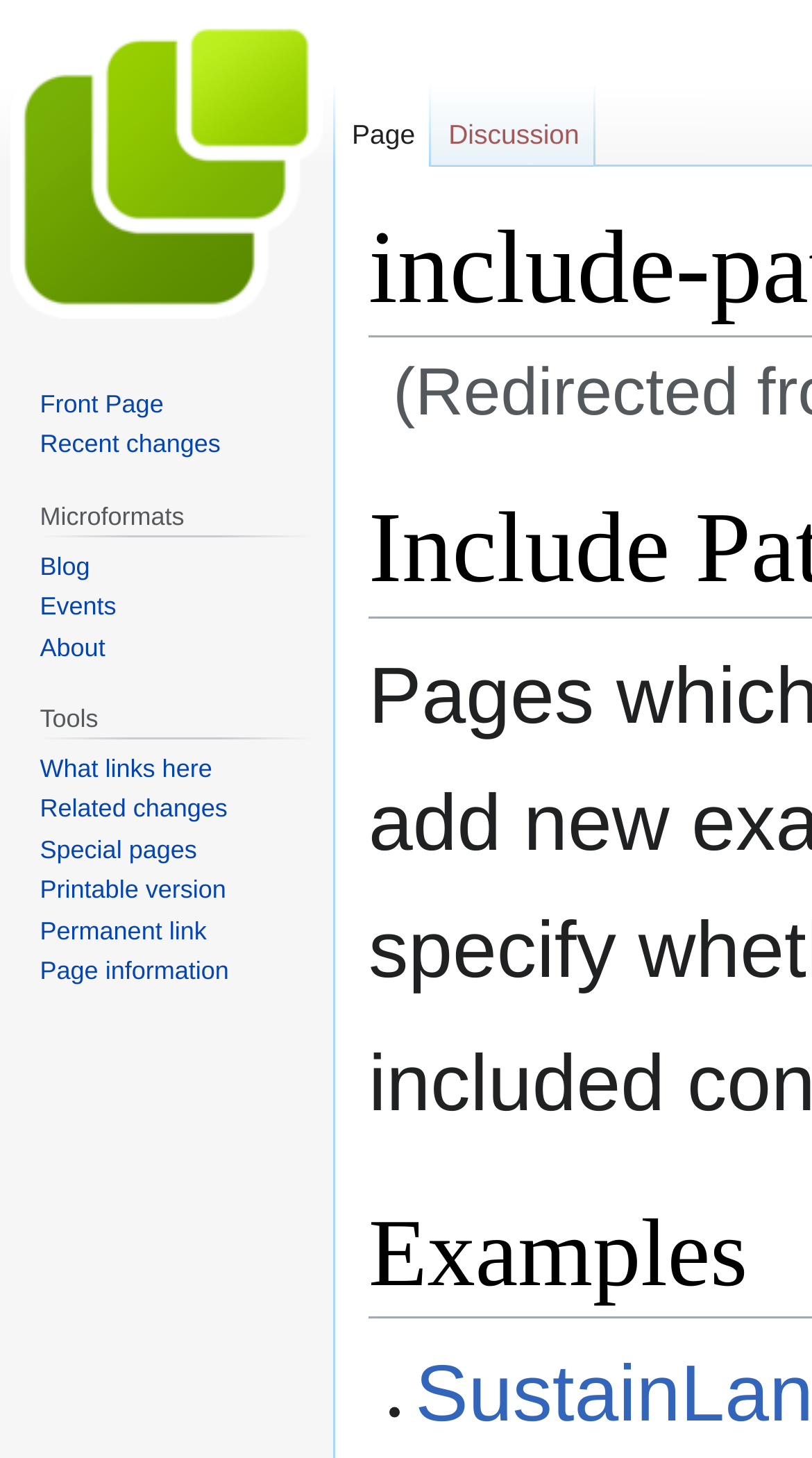Please mark the clickable region by giving the bounding box coordinates needed to complete this instruction: "Go to Front Page".

[0.049, 0.267, 0.201, 0.287]